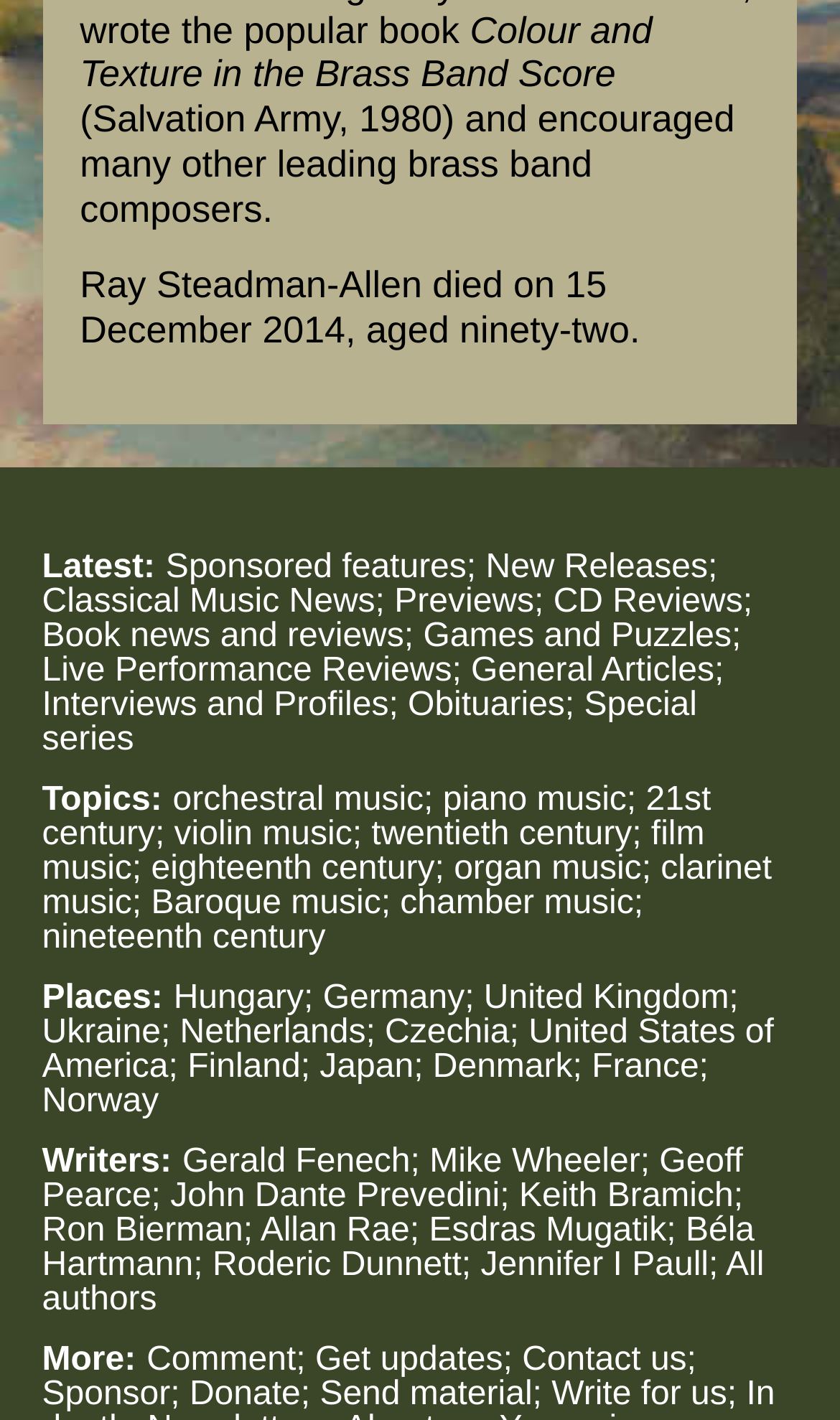What are the categories available on this webpage? Using the information from the screenshot, answer with a single word or phrase.

Latest, Topics, Places, Writers, More